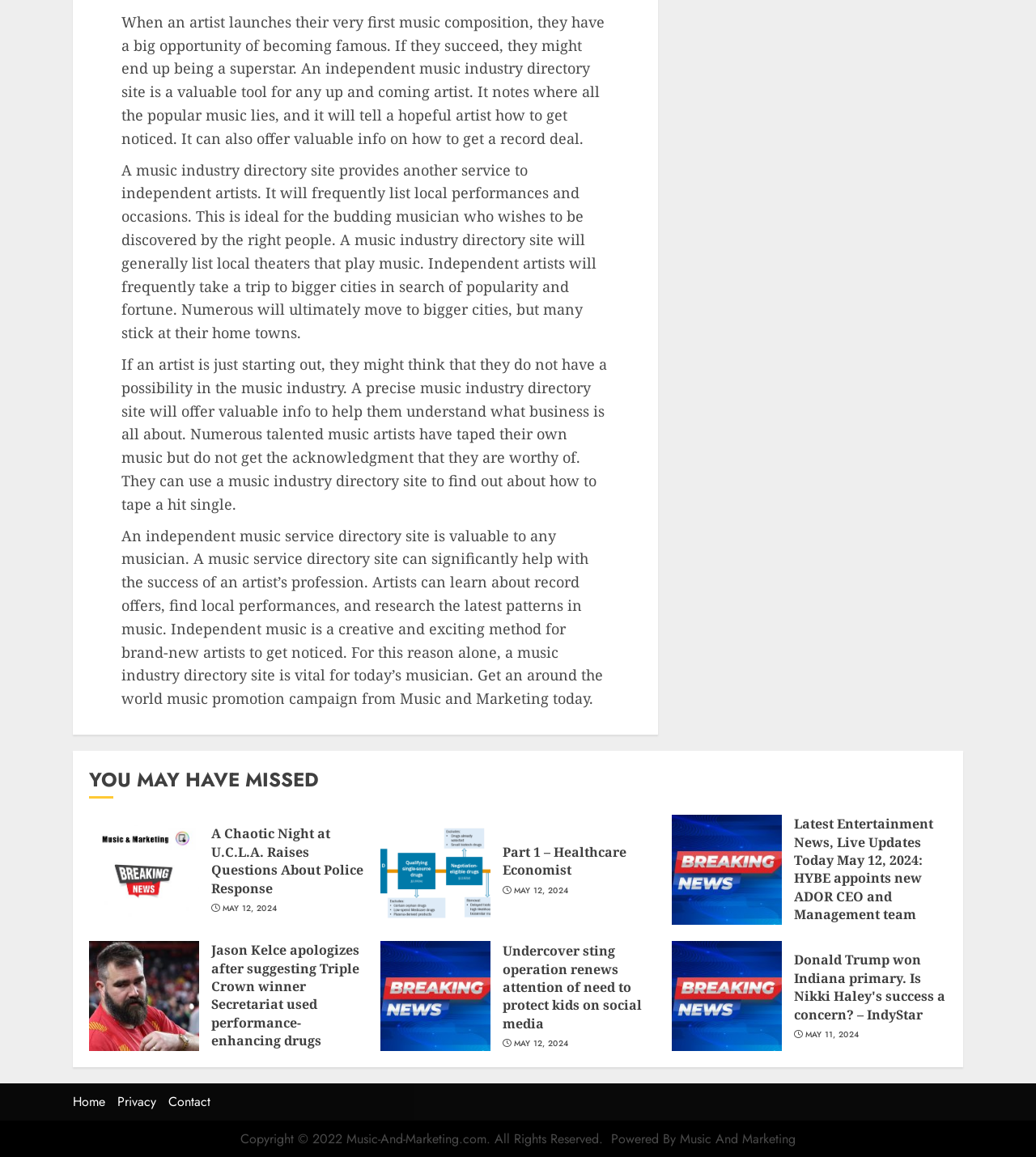What is the purpose of a music industry directory site?
Using the image as a reference, answer with just one word or a short phrase.

To help artists get noticed